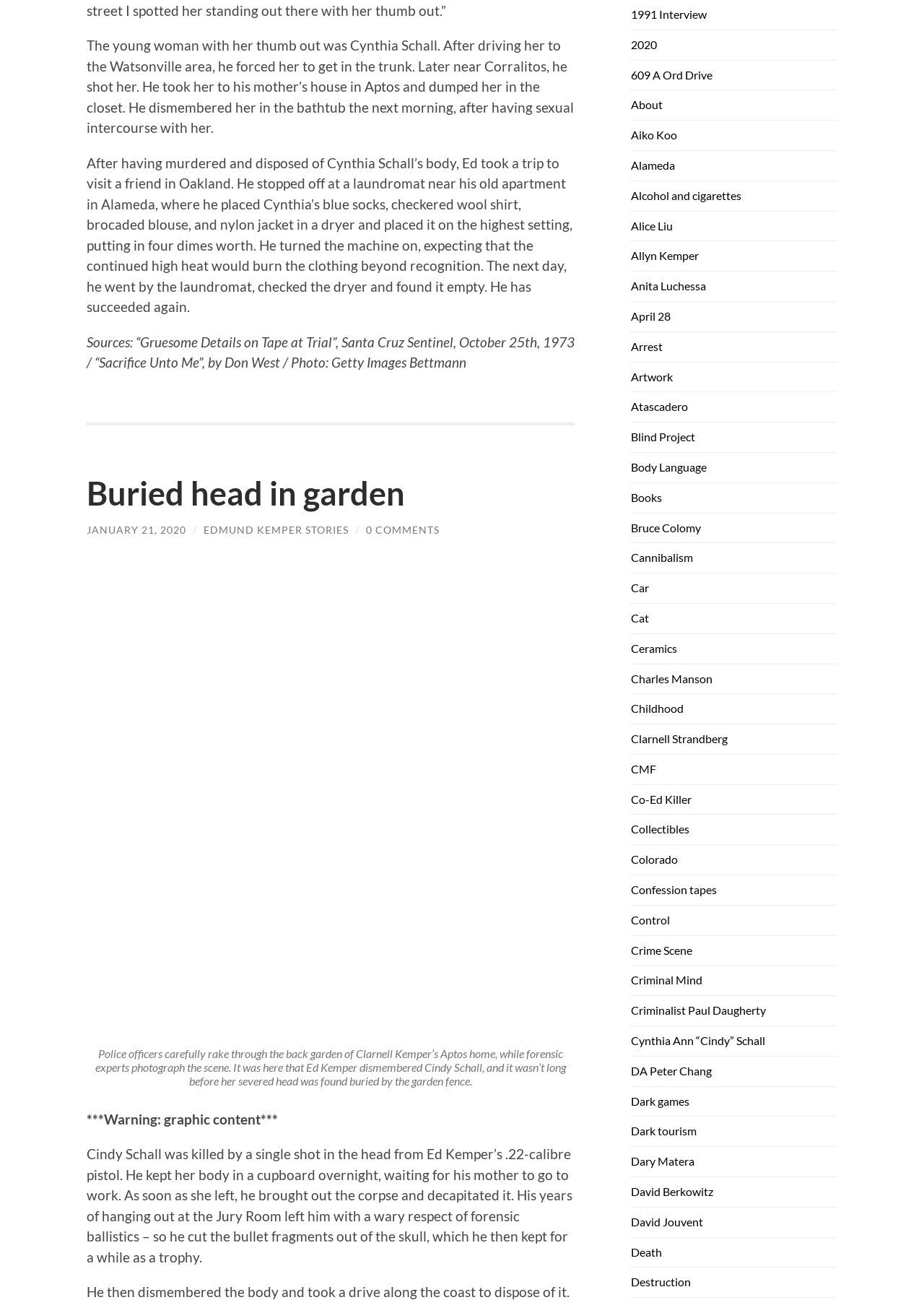What was Ed Kemper's mother's name?
Please respond to the question with a detailed and well-explained answer.

The text mentions that Ed Kemper took Cindy Schall's body to his mother's house in Aptos and dismembered it in the bathtub.